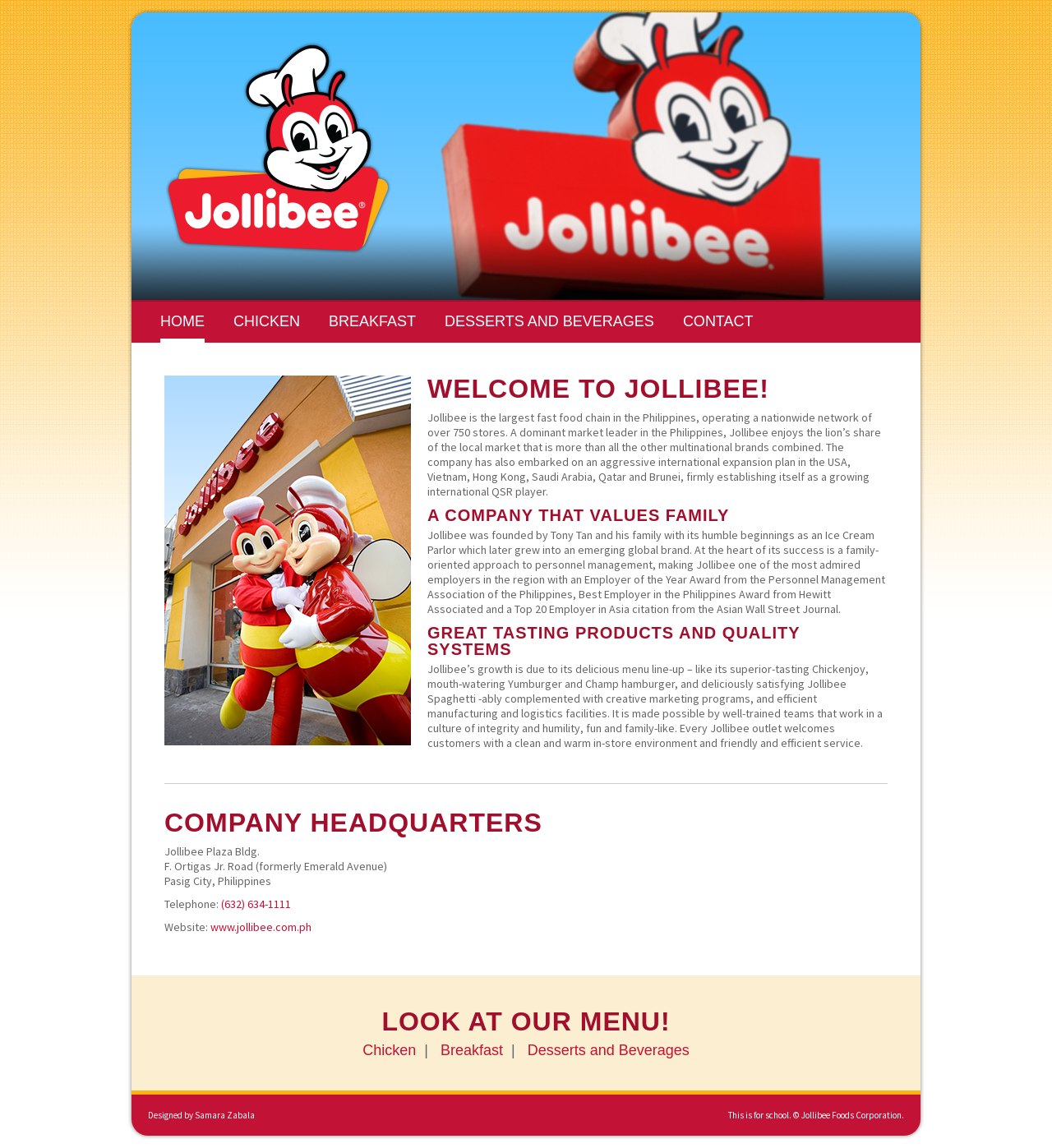Could you specify the bounding box coordinates for the clickable section to complete the following instruction: "Explore the 'RECENT POSTS' section"?

None